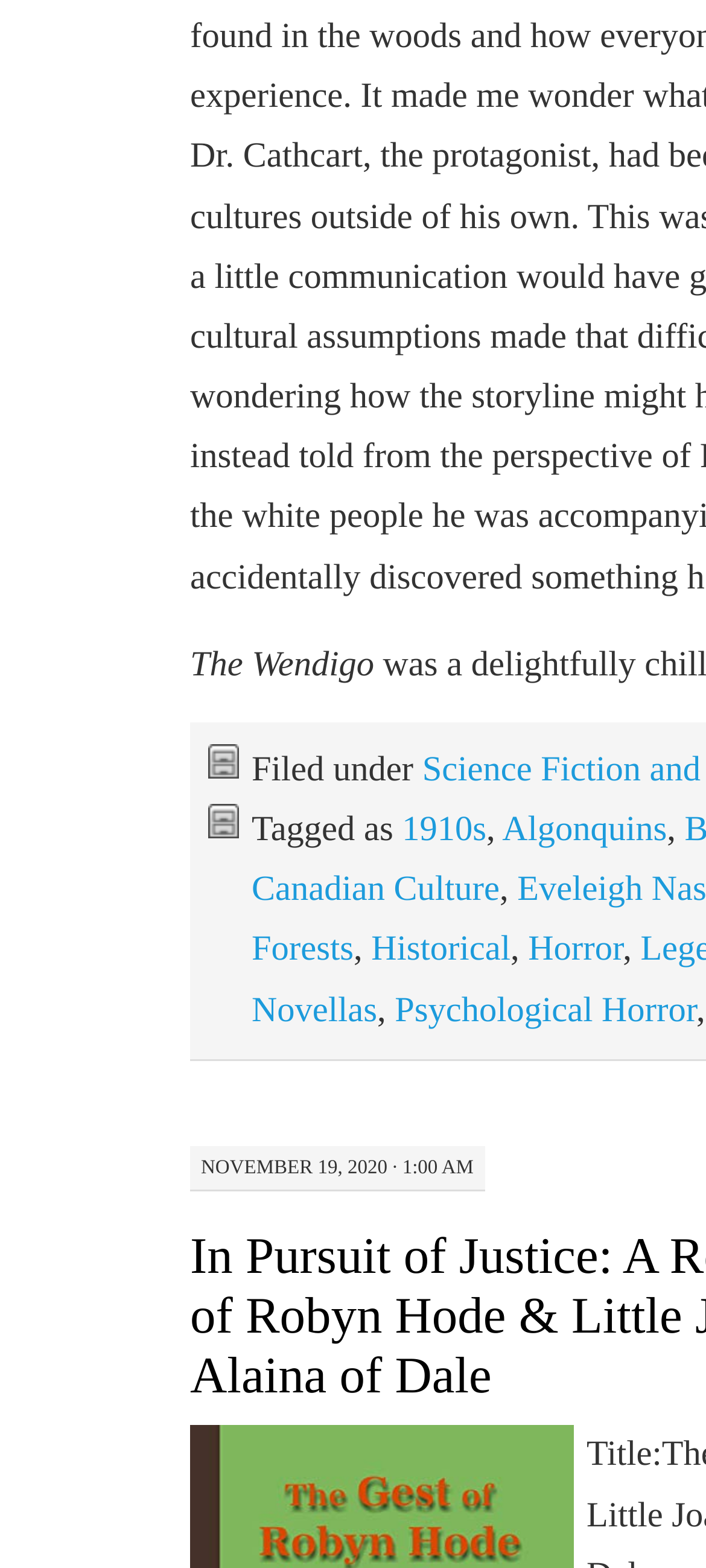Highlight the bounding box coordinates of the element that should be clicked to carry out the following instruction: "Click on the 'Horror' link". The coordinates must be given as four float numbers ranging from 0 to 1, i.e., [left, top, right, bottom].

[0.748, 0.594, 0.882, 0.618]